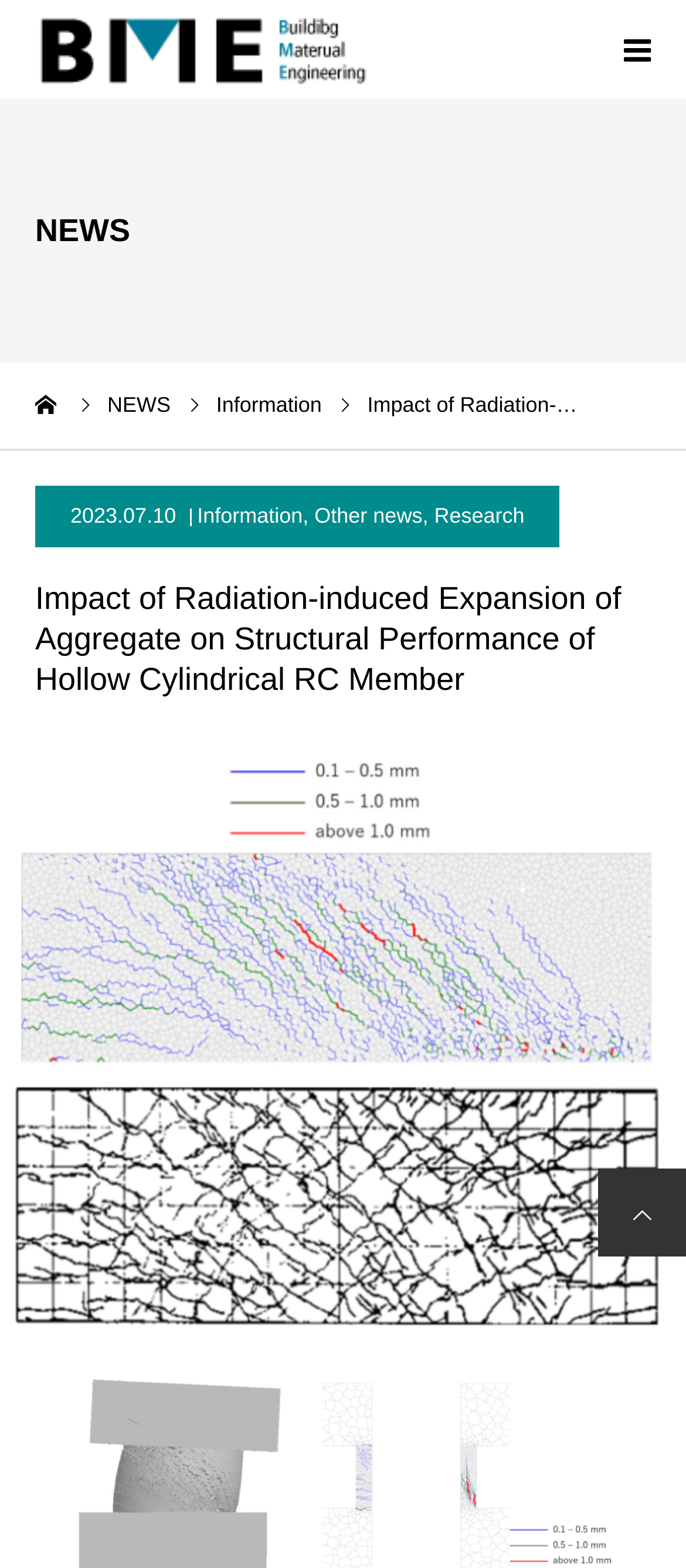What is the date of the news article?
Based on the visual information, provide a detailed and comprehensive answer.

The date of the news article can be found in the time element, which is a child element of the StaticText element containing the text 'Impact of Radiation-…'. The date is '2023.07.10'.